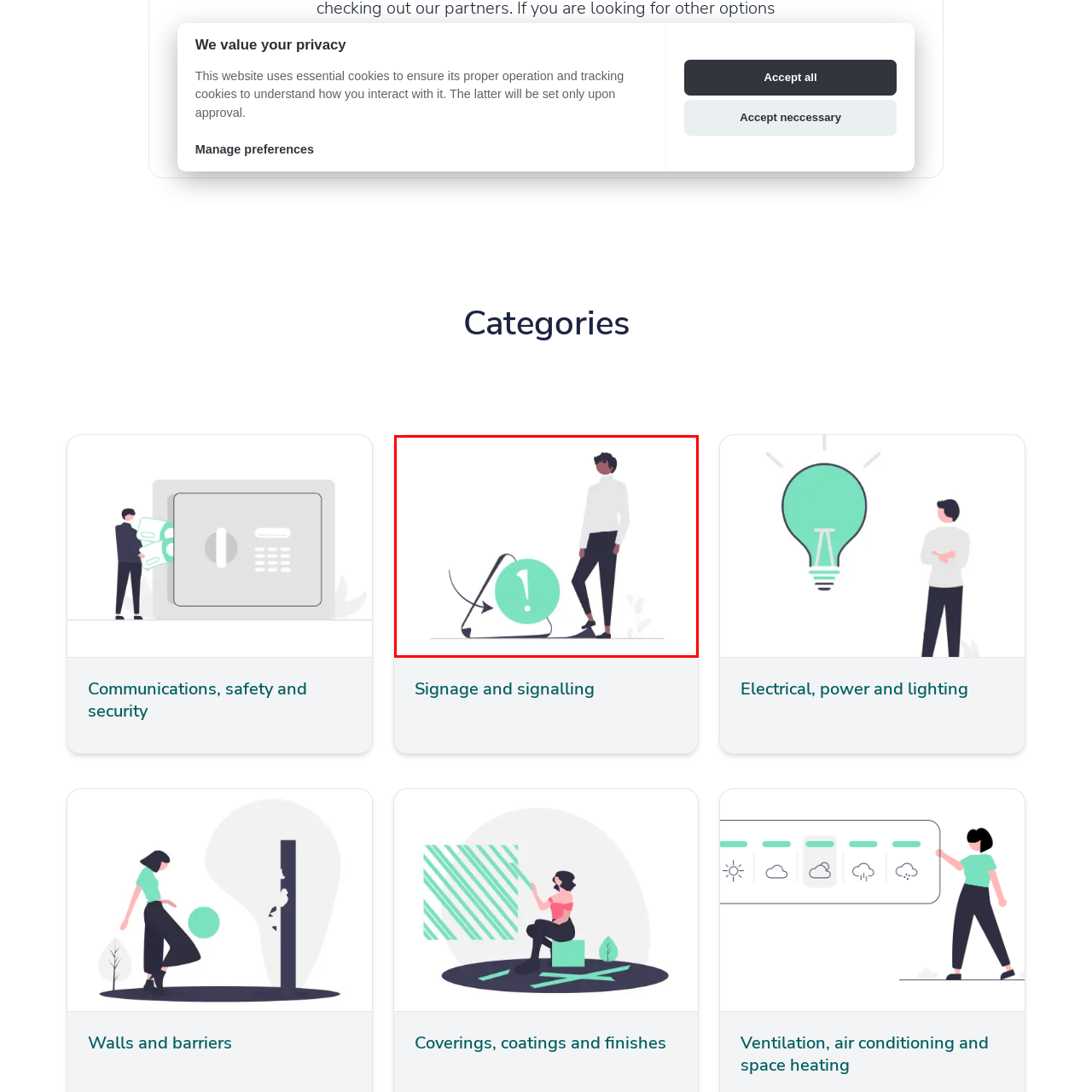View the image highlighted in red and provide one word or phrase: What is the person in the image wearing?

white top and dark pants